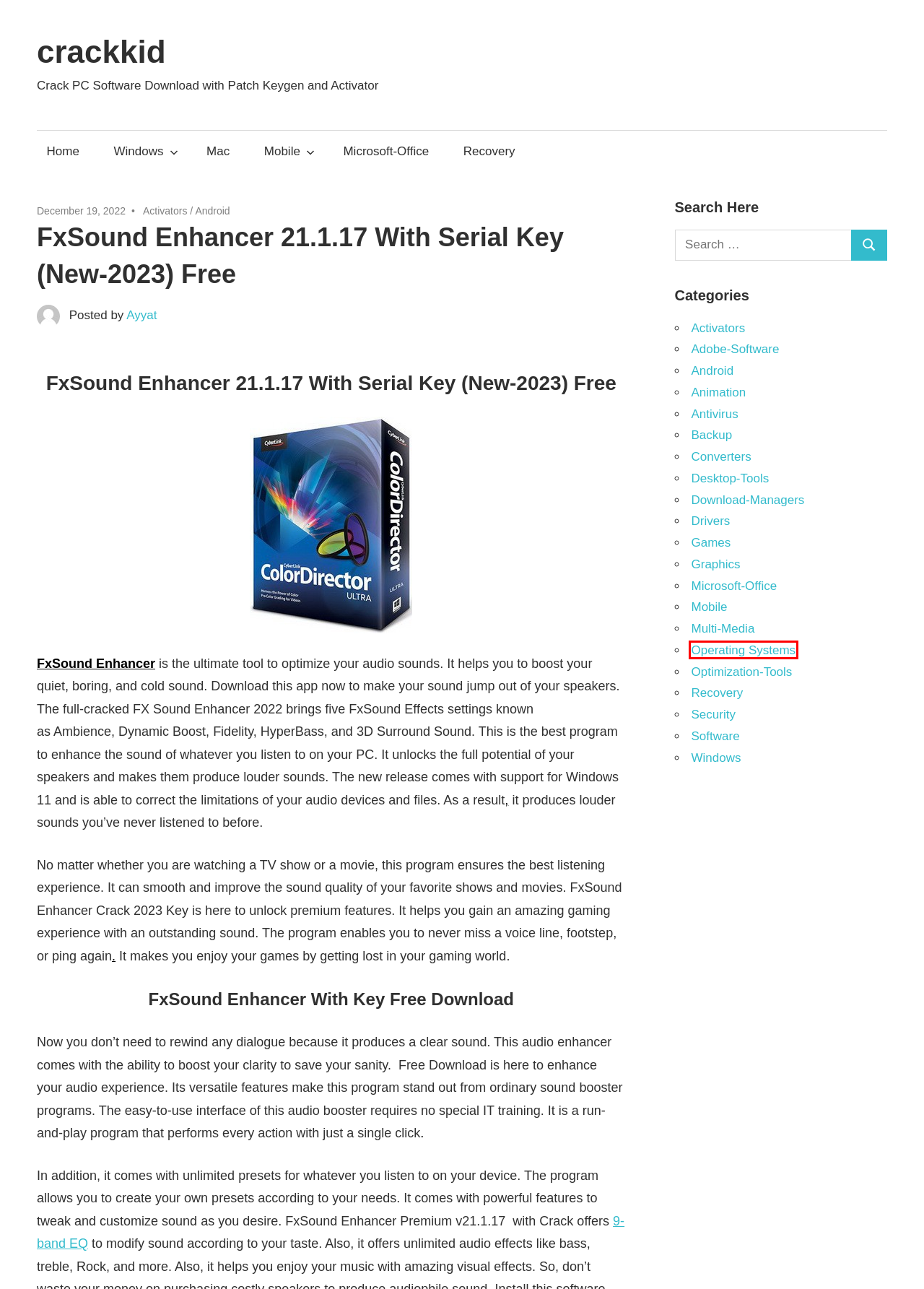Take a look at the provided webpage screenshot featuring a red bounding box around an element. Select the most appropriate webpage description for the page that loads after clicking on the element inside the red bounding box. Here are the candidates:
A. Software Archives - crackkid
B. Operating Systems Archives - crackkid
C. Windows Archives - crackkid
D. Graphics Archives - crackkid
E. Mobile Archives - crackkid
F. Games Archives - crackkid
G. Microsoft-Office Archives - crackkid
H. Mac Archives - crackkid

B